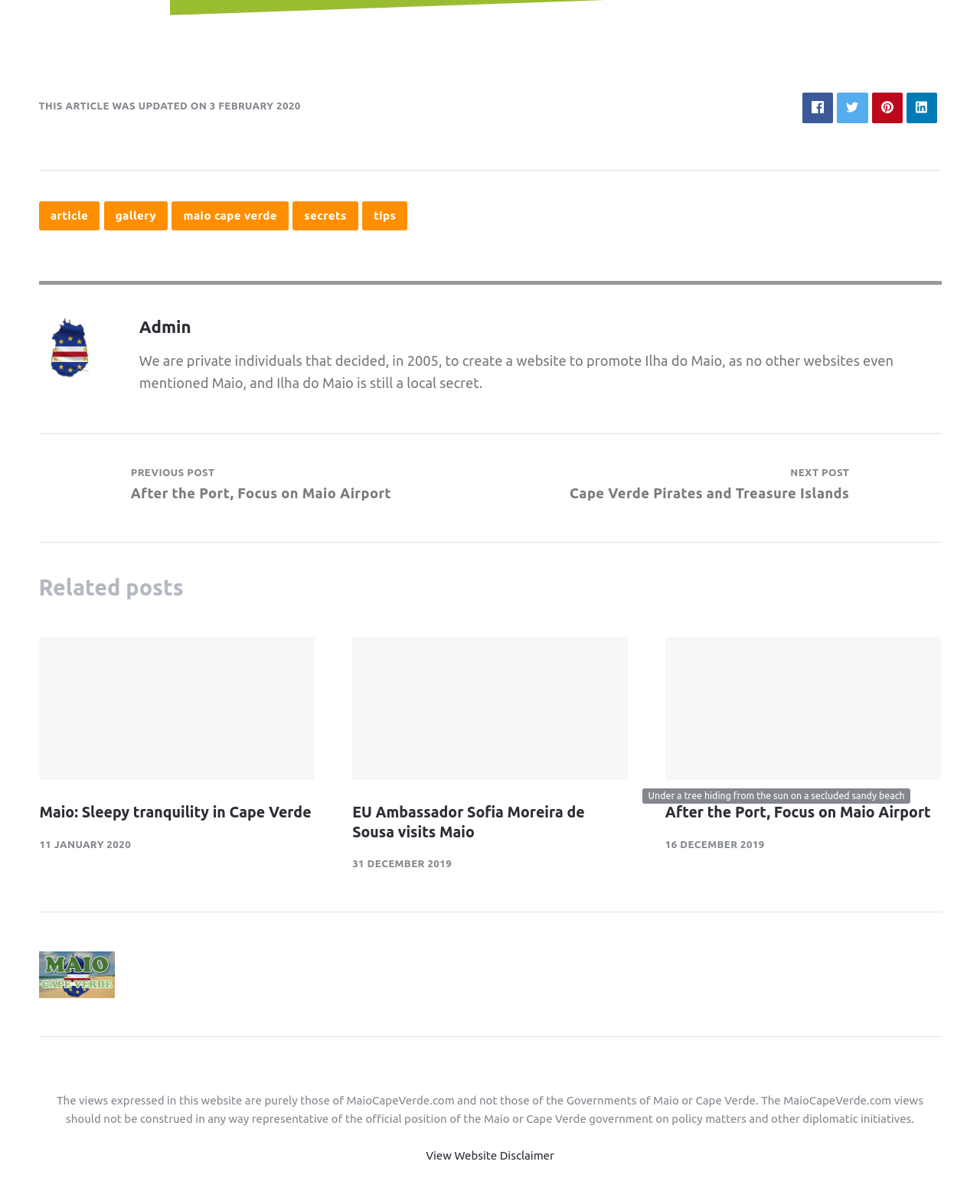Using the provided description maio cape verde, find the bounding box coordinates for the UI element. Provide the coordinates in (top-left x, top-left y, bottom-right x, bottom-right y) format, ensuring all values are between 0 and 1.

[0.175, 0.167, 0.295, 0.191]